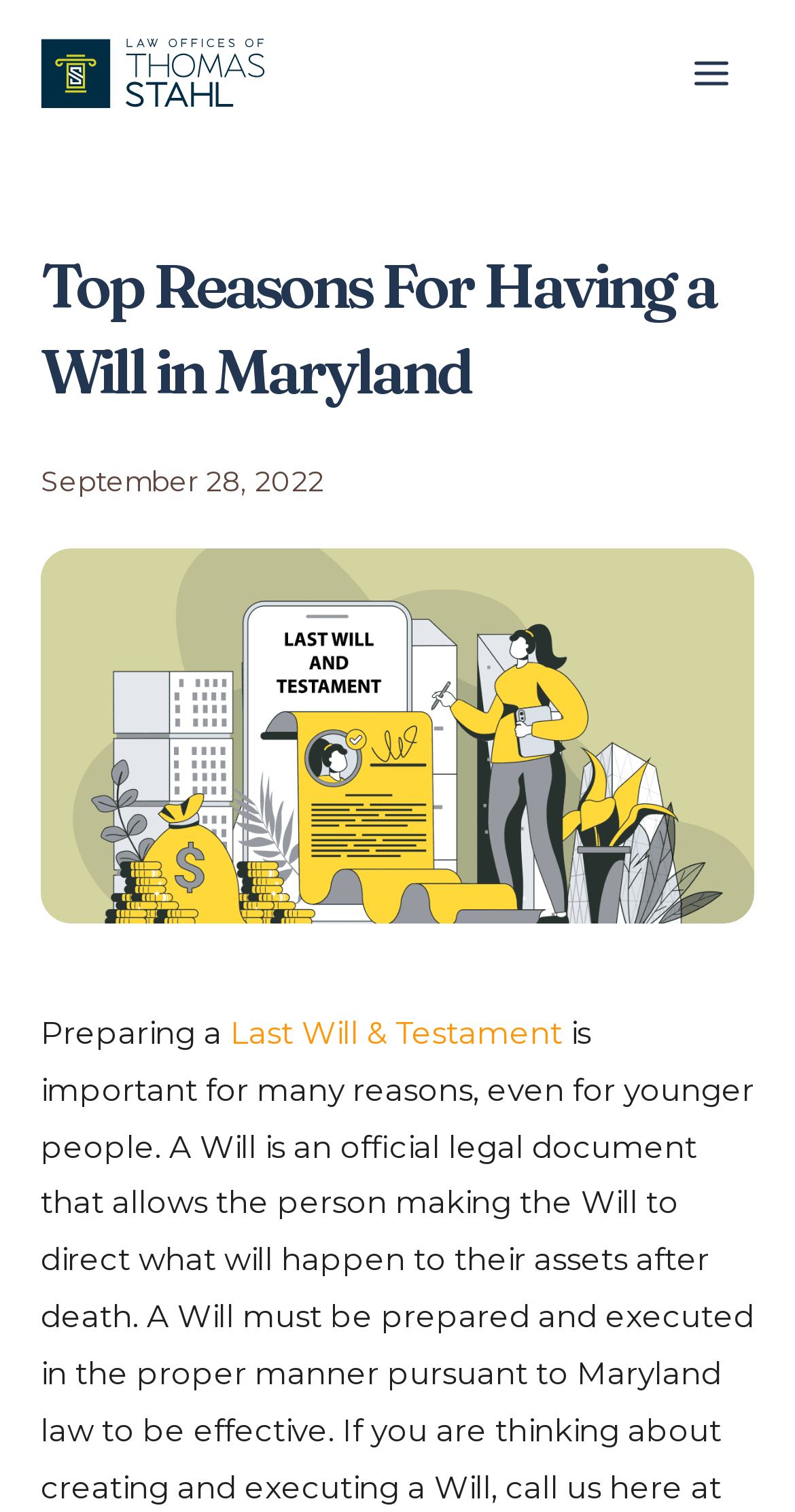What type of document is mentioned in the text?
We need a detailed and exhaustive answer to the question. Please elaborate.

The text mentions 'Preparing a' and then provides a link to 'Last Will & Testament', indicating that the document being referred to is a Last Will & Testament.